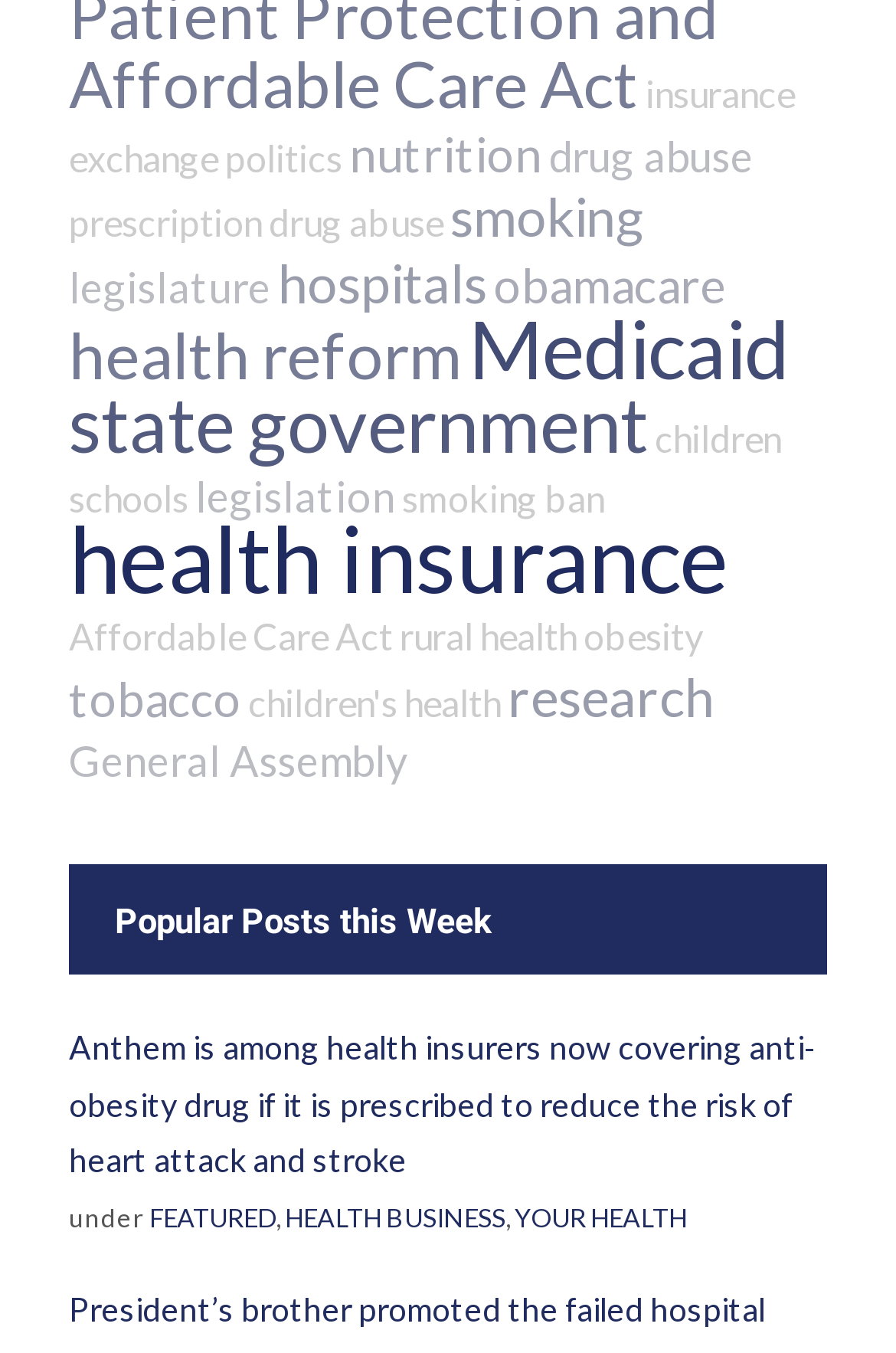Based on the description "drug abuse", find the bounding box of the specified UI element.

[0.613, 0.096, 0.841, 0.133]